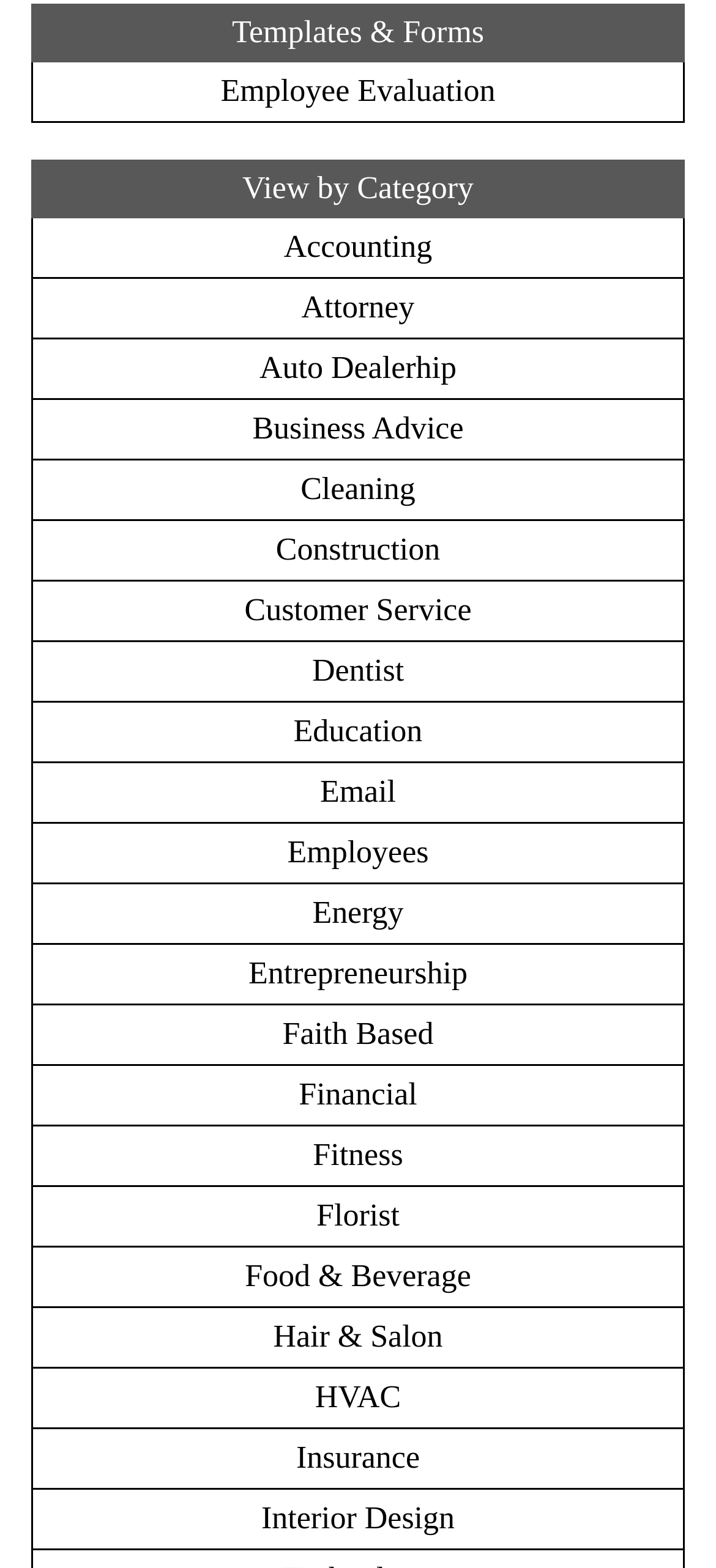Find and specify the bounding box coordinates that correspond to the clickable region for the instruction: "Go to Accounting".

[0.396, 0.146, 0.604, 0.169]